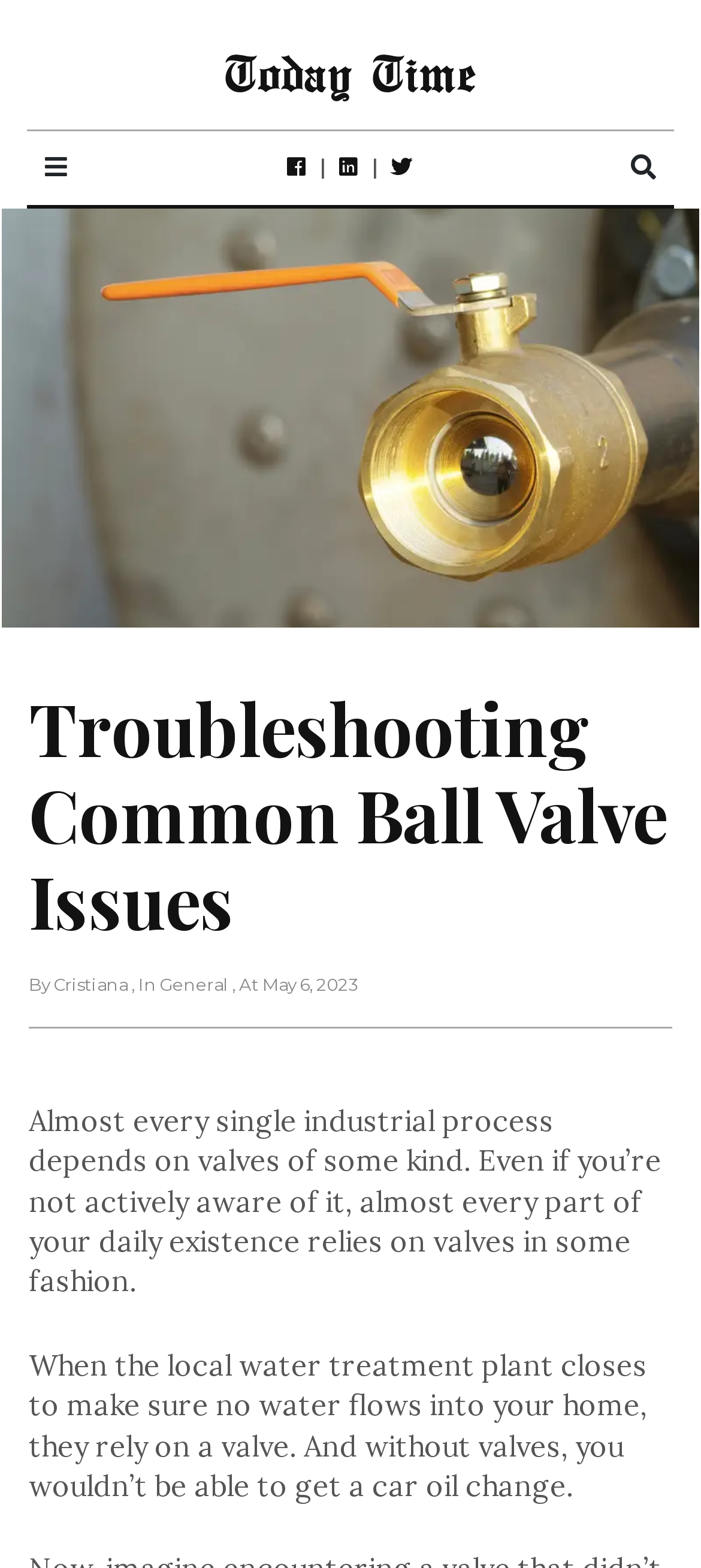What is the function of valves at a local water treatment plant?
Relying on the image, give a concise answer in one word or a brief phrase.

To stop water flow